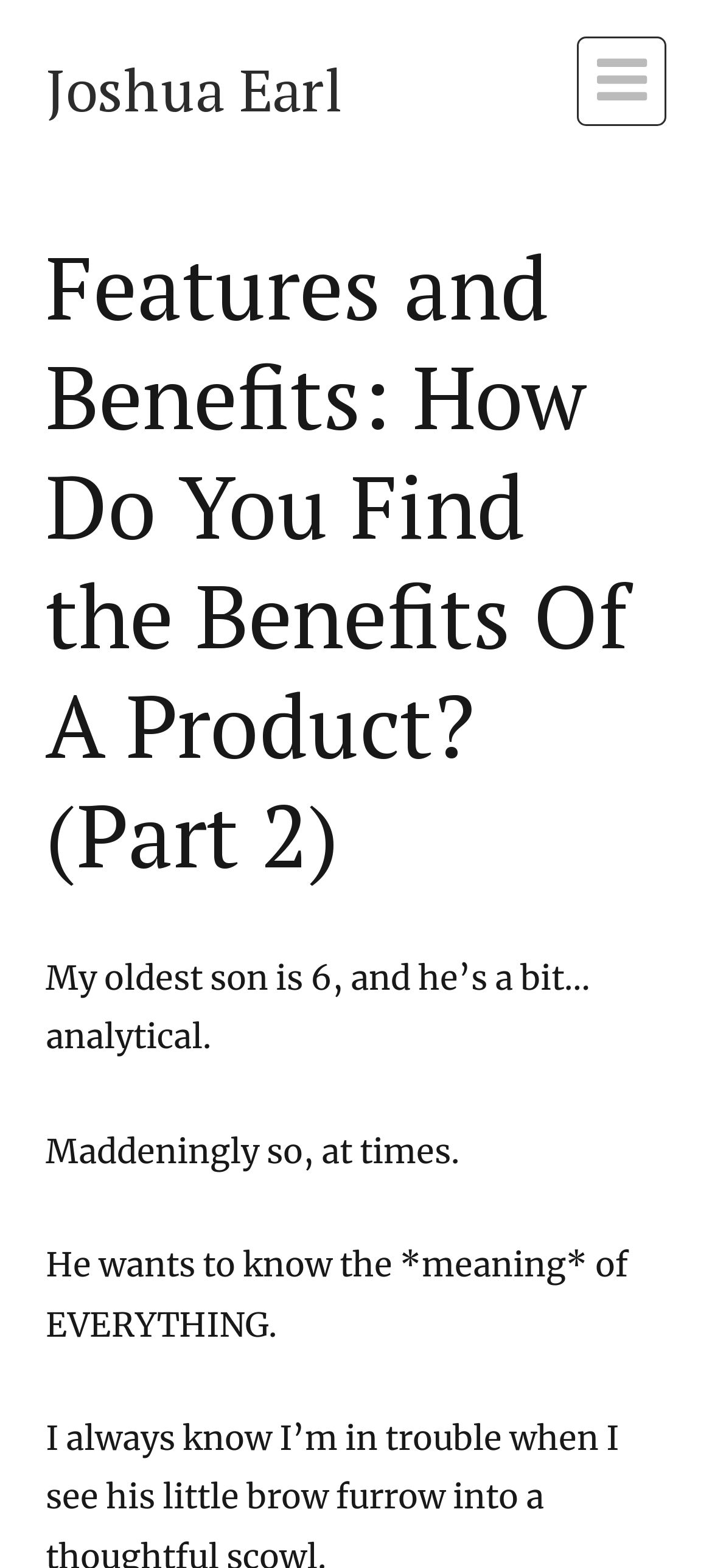Identify the main title of the webpage and generate its text content.

Features and Benefits: How Do You Find the Benefits Of A Product? (Part 2)